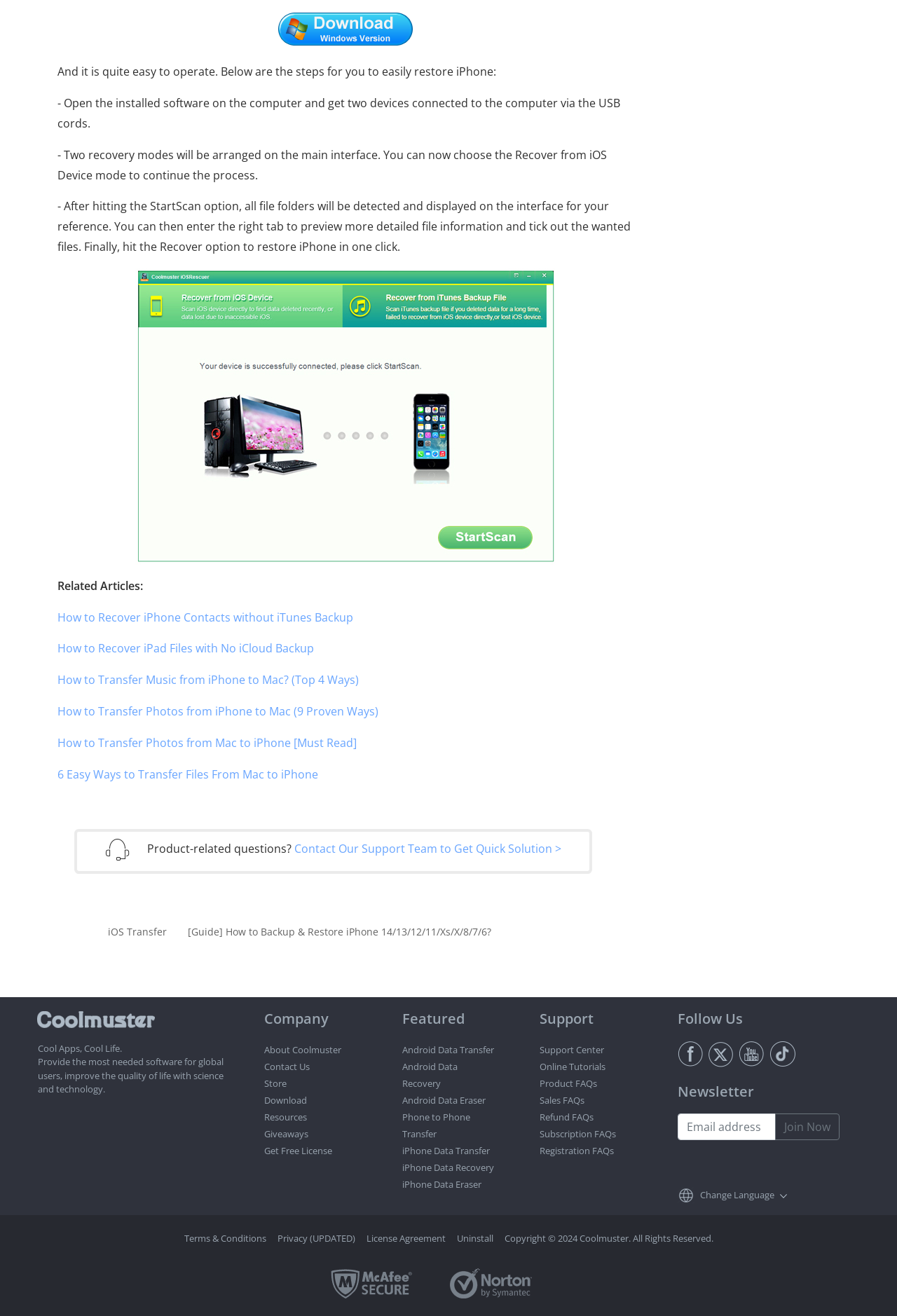For the following element description, predict the bounding box coordinates in the format (top-left x, top-left y, bottom-right x, bottom-right y). All values should be floating point numbers between 0 and 1. Description: T-SHIRTS

None